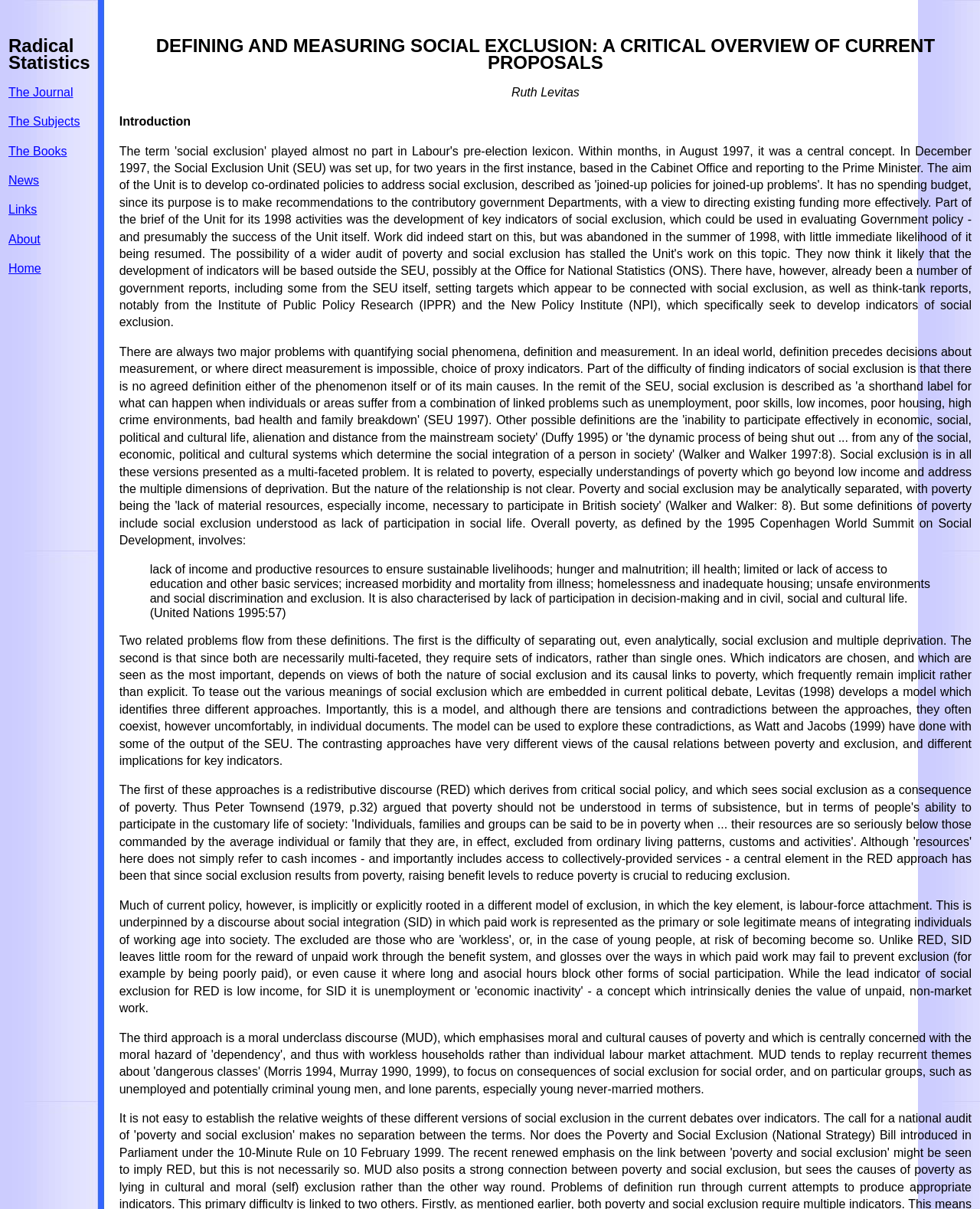Extract the bounding box coordinates for the described element: "The Books". The coordinates should be represented as four float numbers between 0 and 1: [left, top, right, bottom].

[0.009, 0.119, 0.068, 0.13]